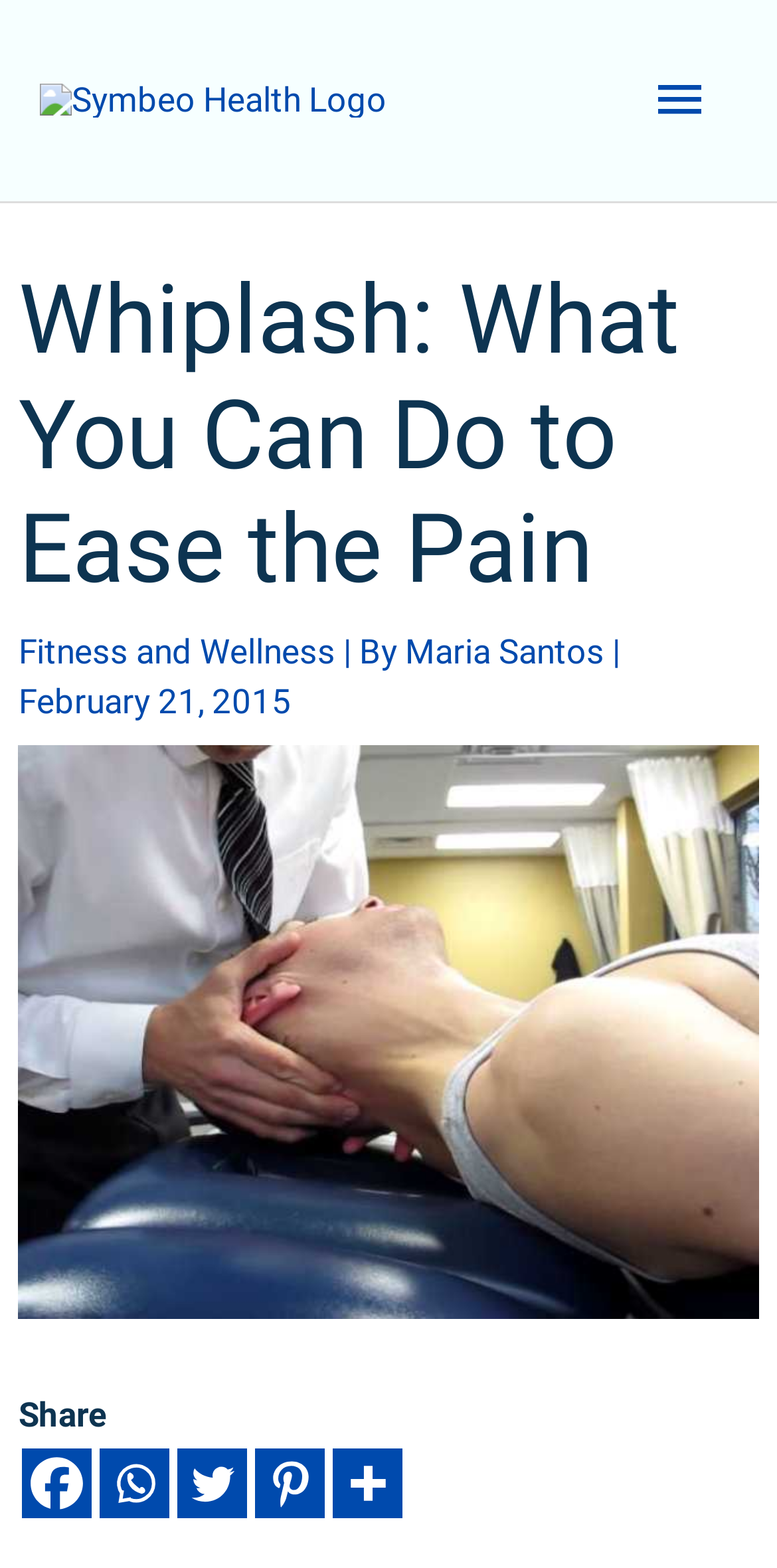Please provide a detailed answer to the question below by examining the image:
What is the author of the article?

I found a link element with the text 'Maria Santos' next to the text 'By', which suggests that Maria Santos is the author of the article.